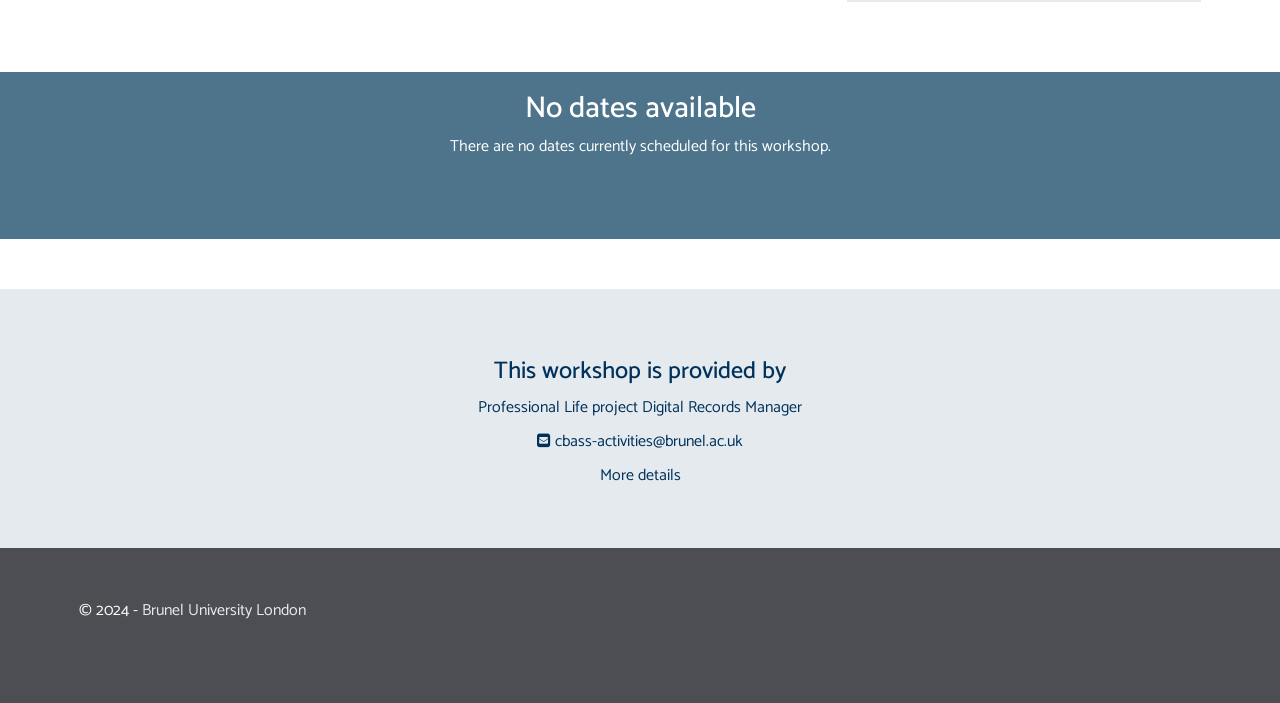Given the webpage screenshot, identify the bounding box of the UI element that matches this description: "cbass-activities@brunel.ac.uk".

[0.434, 0.608, 0.58, 0.647]